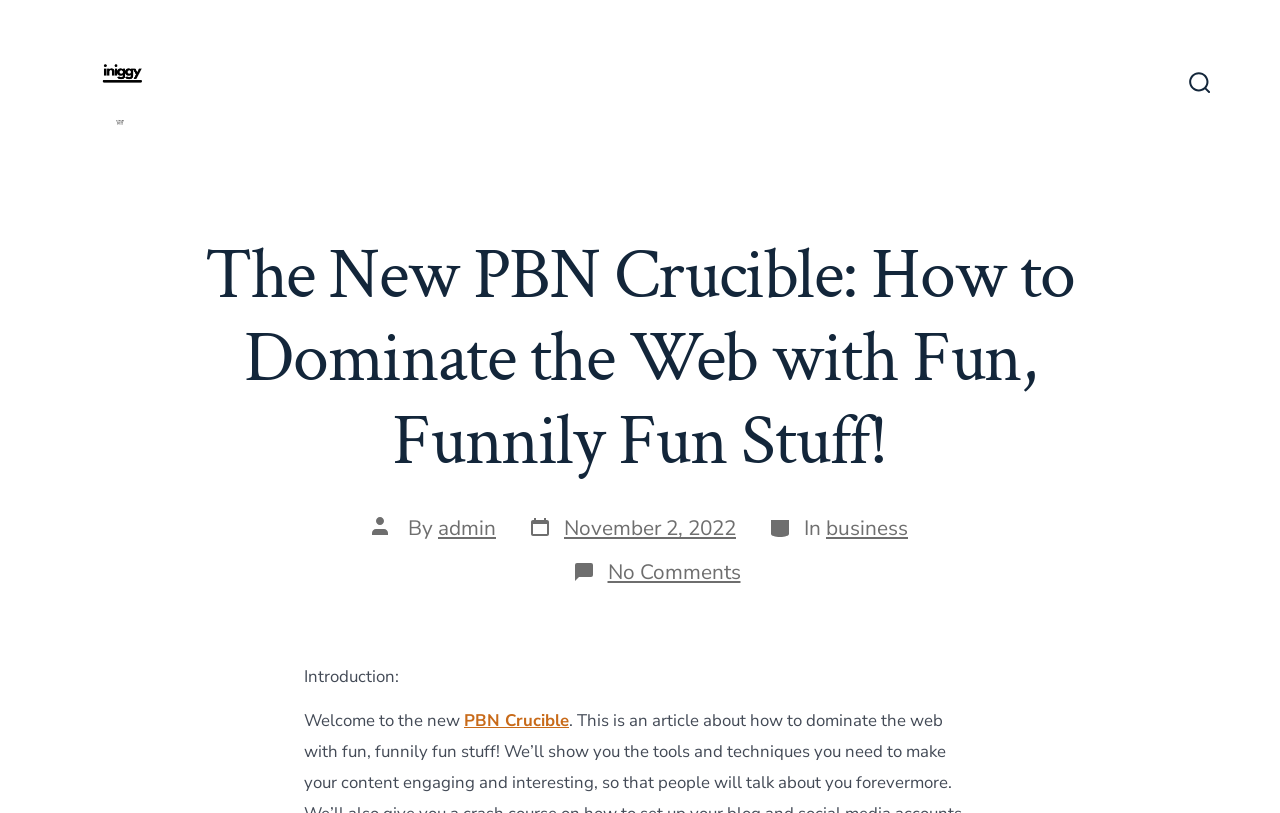By analyzing the image, answer the following question with a detailed response: What is the category of the post?

I found the answer by looking at the header section of the webpage, where it says 'Categories' followed by the link 'business', which indicates that the category of the post is 'business'.